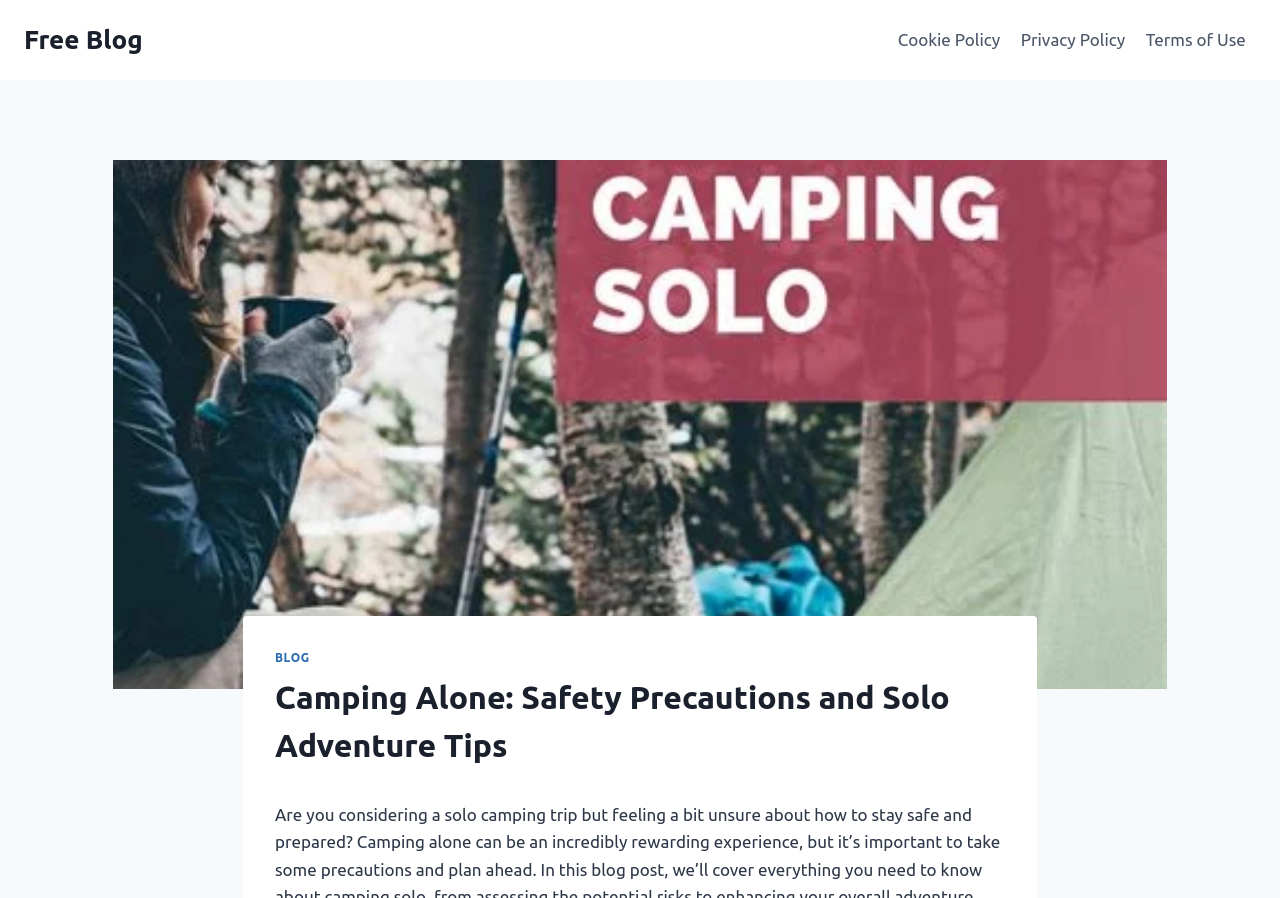What type of navigation is available on this webpage?
Please look at the screenshot and answer in one word or a short phrase.

Primary Navigation